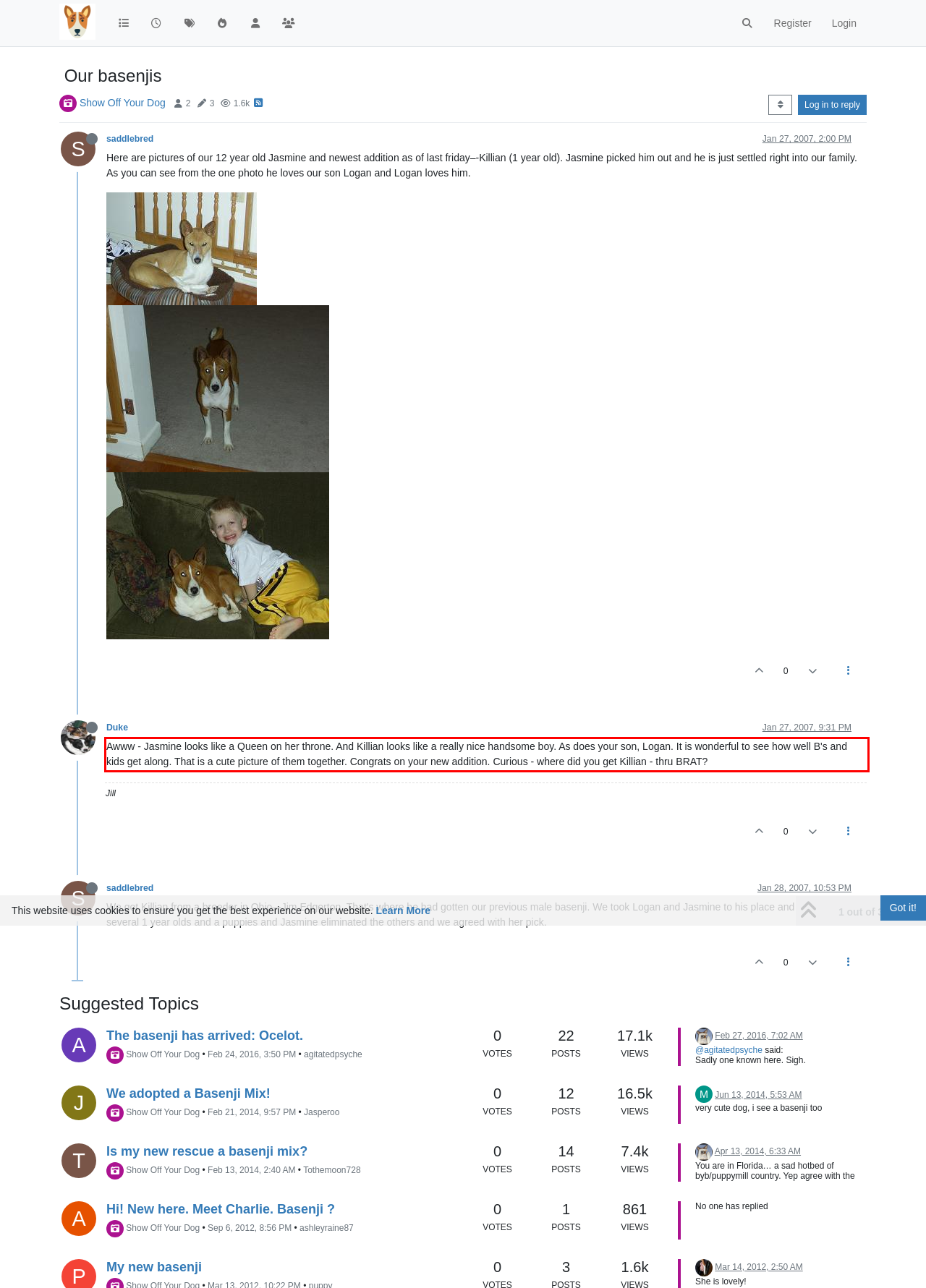Analyze the screenshot of a webpage where a red rectangle is bounding a UI element. Extract and generate the text content within this red bounding box.

Awww - Jasmine looks like a Queen on her throne. And Killian looks like a really nice handsome boy. As does your son, Logan. It is wonderful to see how well B's and kids get along. That is a cute picture of them together. Congrats on your new addition. Curious - where did you get Killian - thru BRAT?